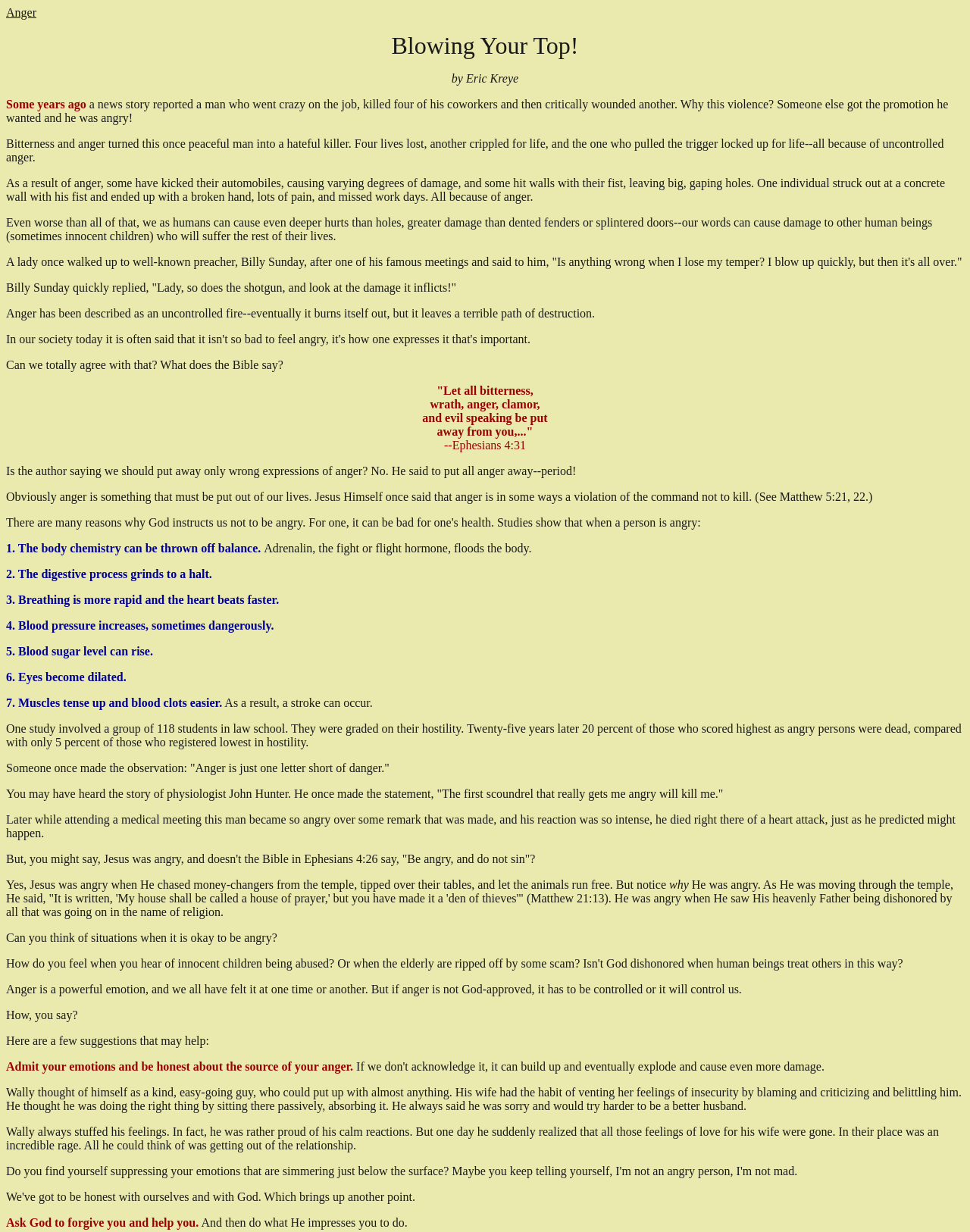What is the Bible's instruction regarding anger?
Refer to the image and provide a thorough answer to the question.

The article quotes Ephesians 4:31 which says to 'put away' bitterness, wrath, anger, clamor, and evil speaking. The author interprets this as a command to put away all anger, not just wrong expressions of anger.